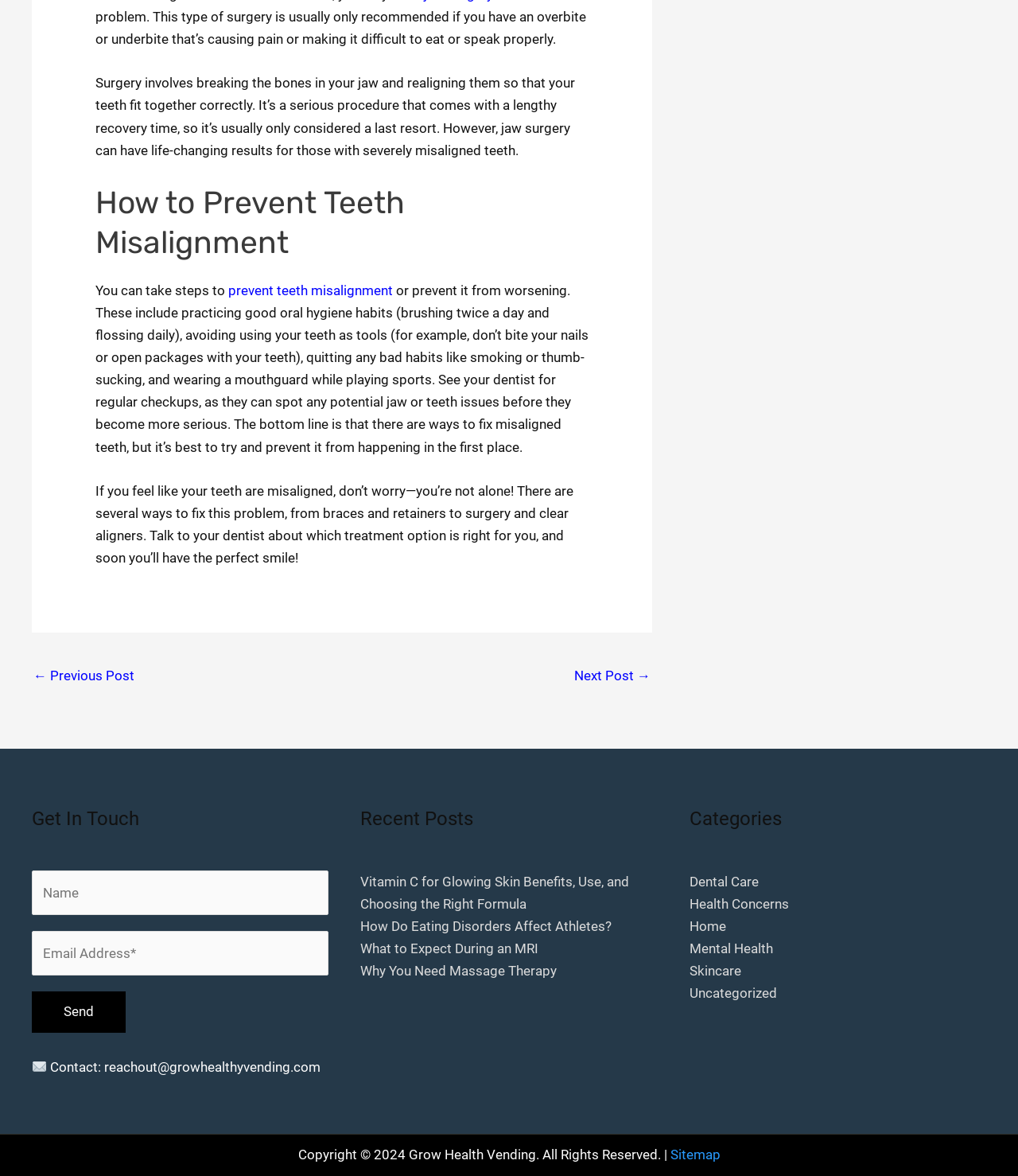How can teeth misalignment be prevented?
From the image, respond with a single word or phrase.

Practicing good oral hygiene